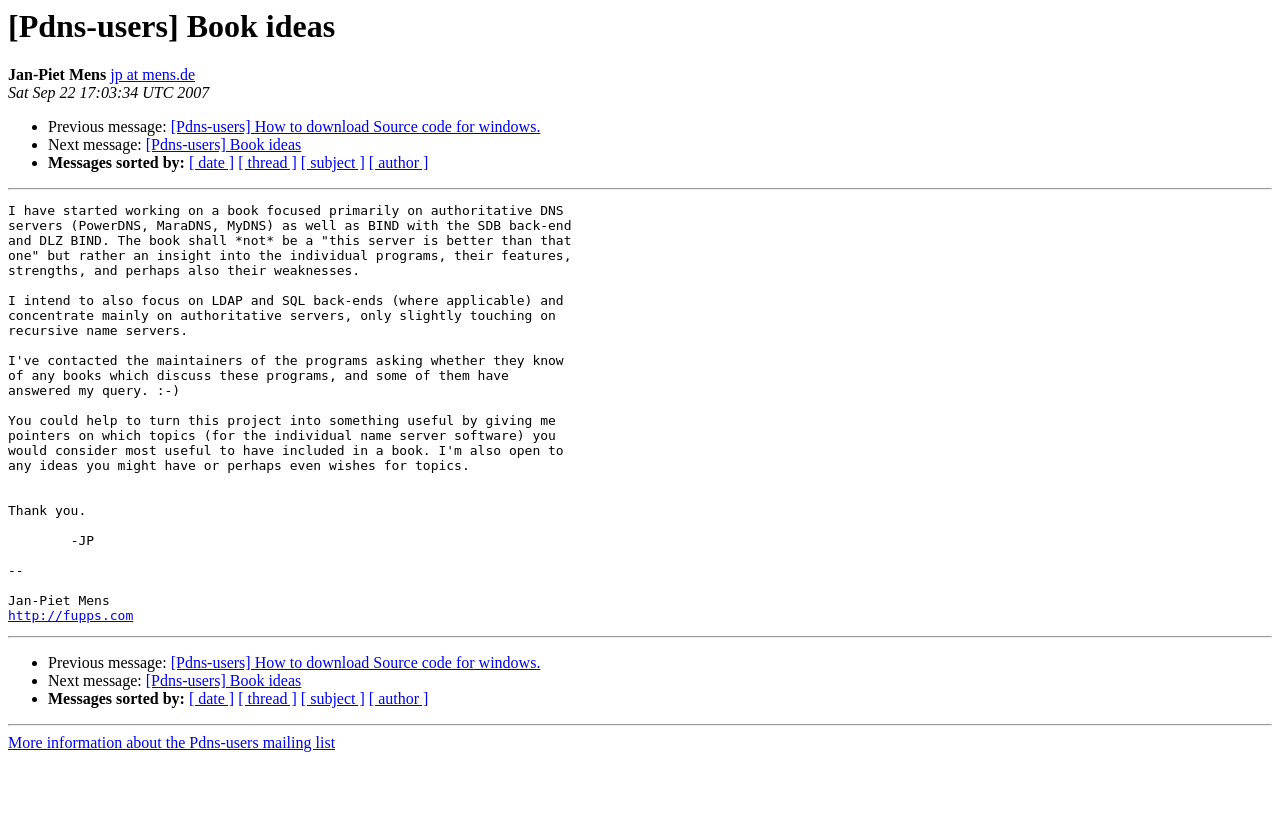Please specify the bounding box coordinates of the area that should be clicked to accomplish the following instruction: "View previous message". The coordinates should consist of four float numbers between 0 and 1, i.e., [left, top, right, bottom].

[0.133, 0.141, 0.422, 0.161]